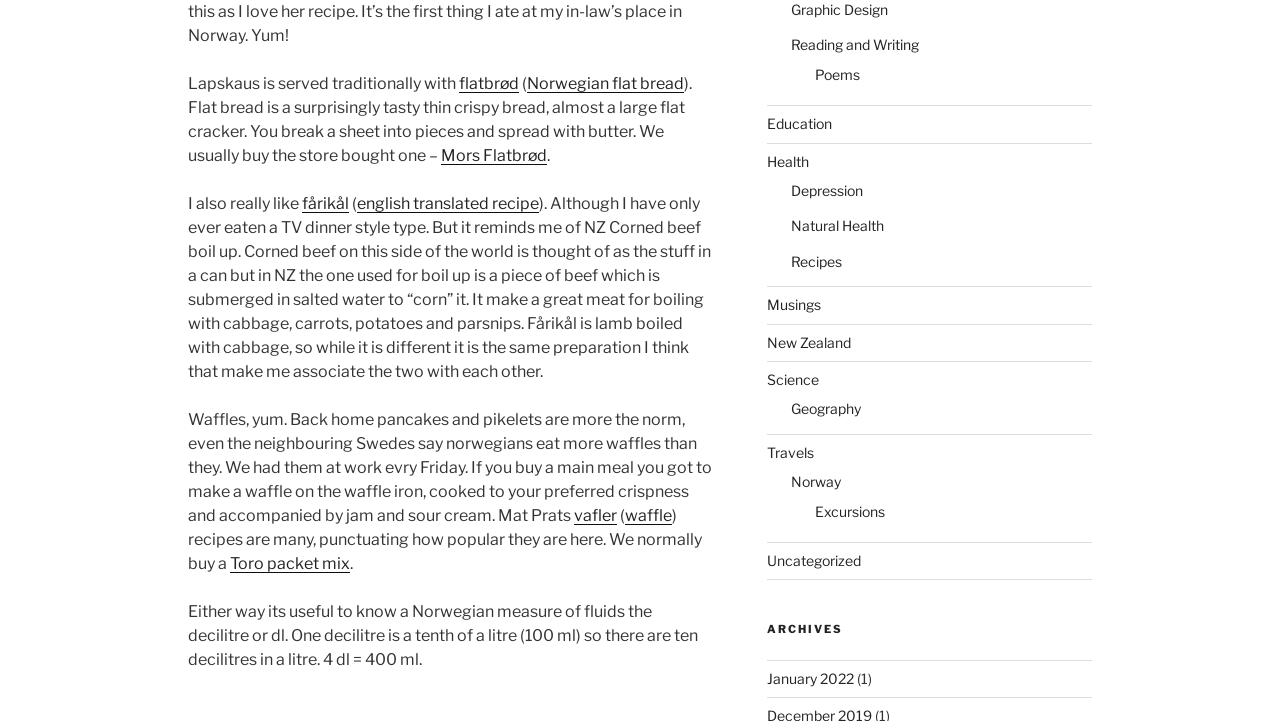Please determine the bounding box coordinates of the element to click on in order to accomplish the following task: "Learn about the Norwegian measure of fluids". Ensure the coordinates are four float numbers ranging from 0 to 1, i.e., [left, top, right, bottom].

[0.147, 0.835, 0.545, 0.928]